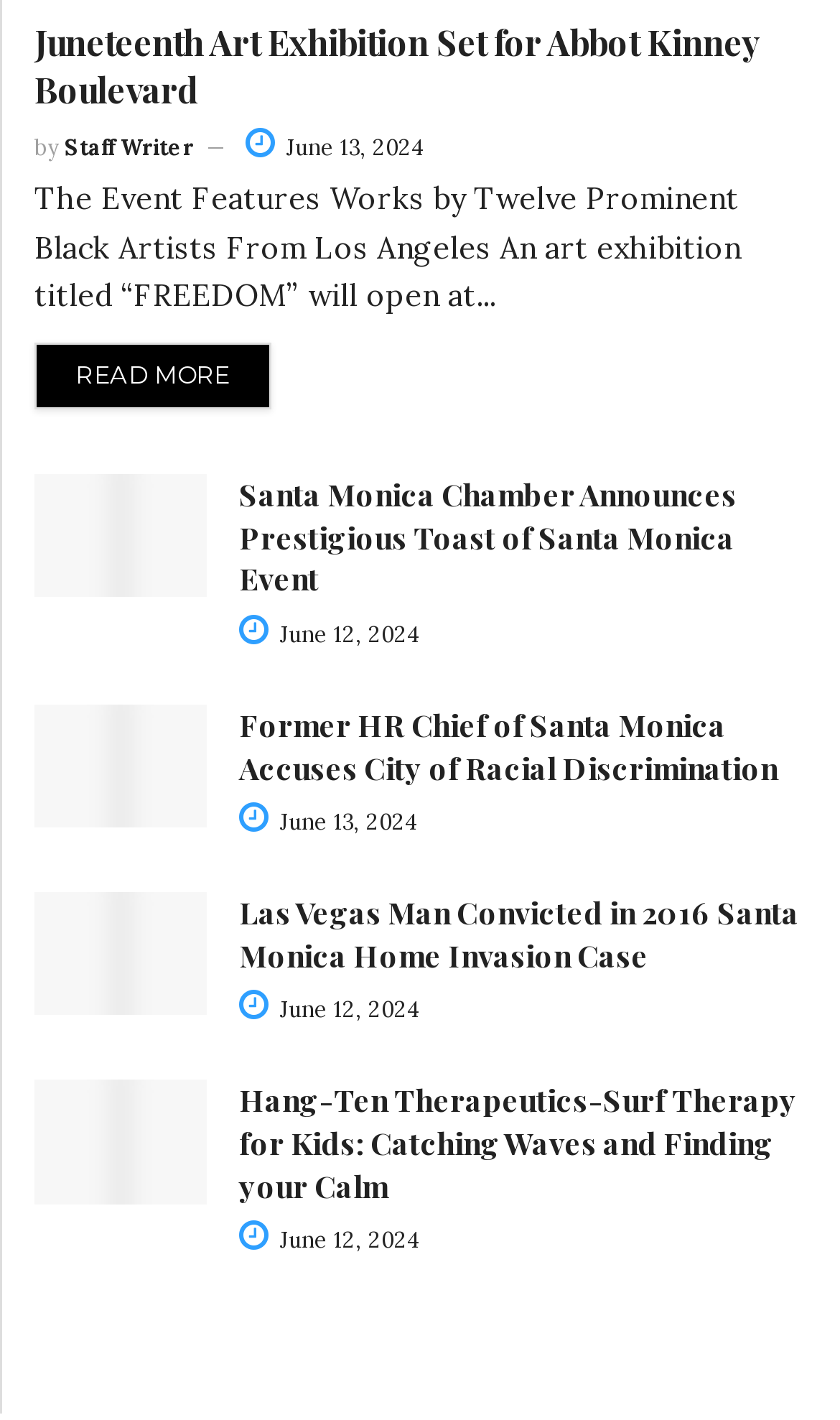Please provide the bounding box coordinates for the element that needs to be clicked to perform the instruction: "Check out the Hang-Ten Therapeutics-Surf Therapy for Kids article". The coordinates must consist of four float numbers between 0 and 1, formatted as [left, top, right, bottom].

[0.041, 0.761, 0.246, 0.848]